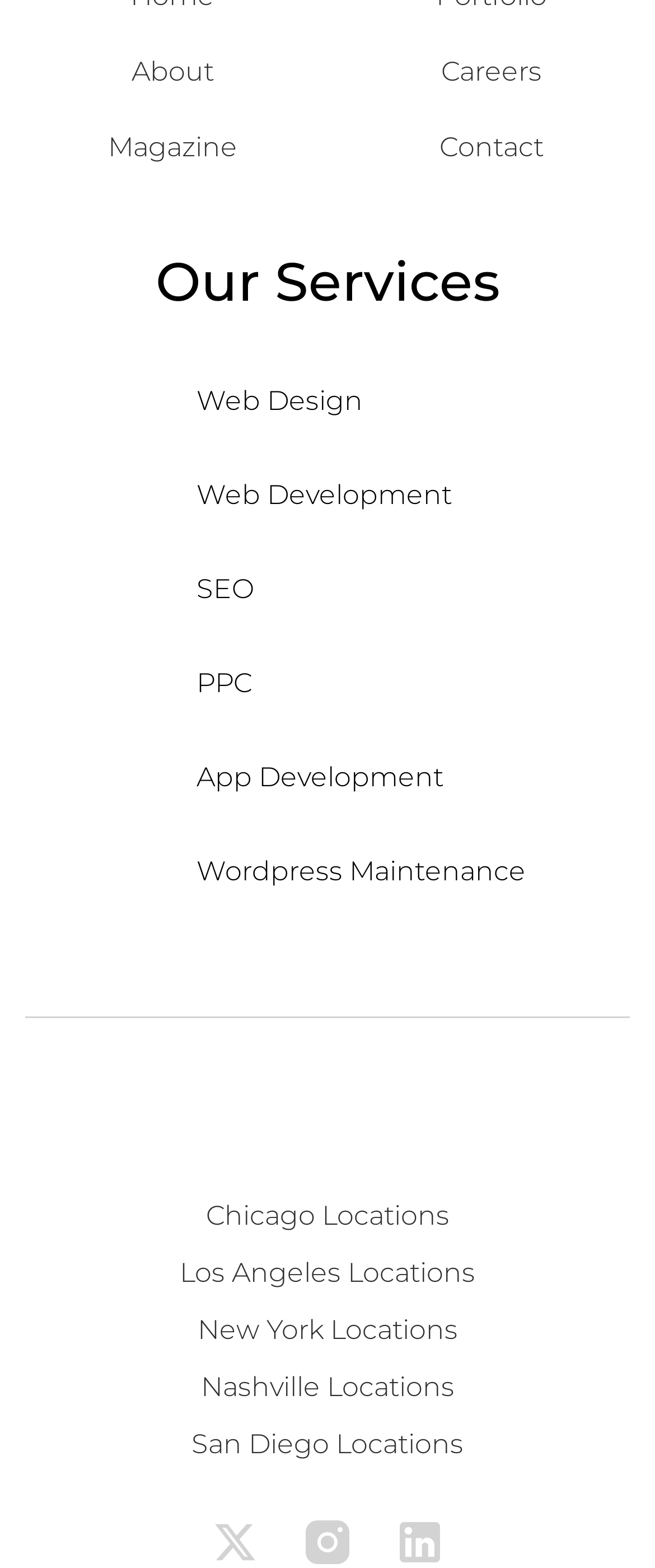Please identify the bounding box coordinates of the area I need to click to accomplish the following instruction: "Check Chicago Locations".

[0.314, 0.762, 0.686, 0.788]